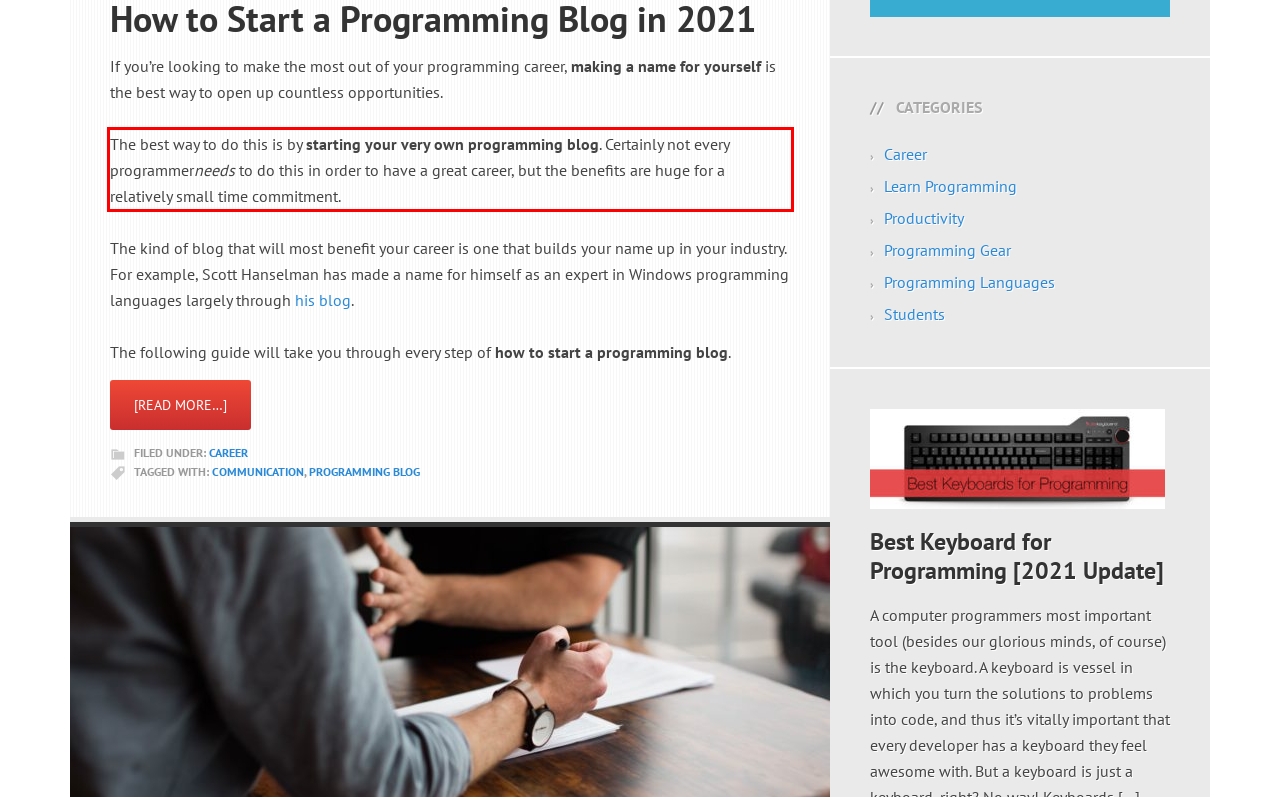Given the screenshot of a webpage, identify the red rectangle bounding box and recognize the text content inside it, generating the extracted text.

The best way to do this is by starting your very own programming blog. Certainly not every programmerneeds to do this in order to have a great career, but the benefits are huge for a relatively small time commitment.